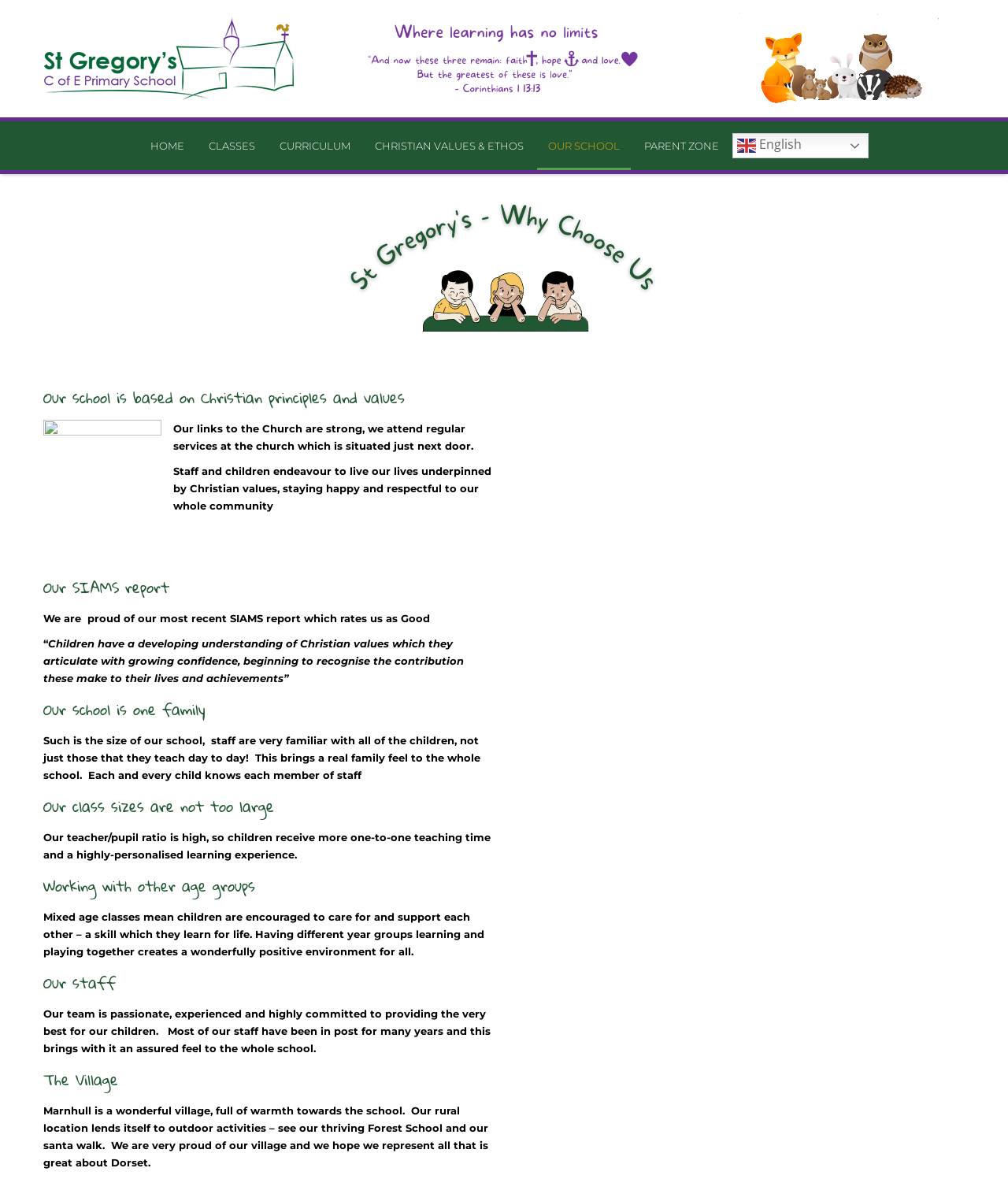Highlight the bounding box coordinates of the element you need to click to perform the following instruction: "Click the St Gregs image."

[0.043, 0.014, 0.337, 0.086]